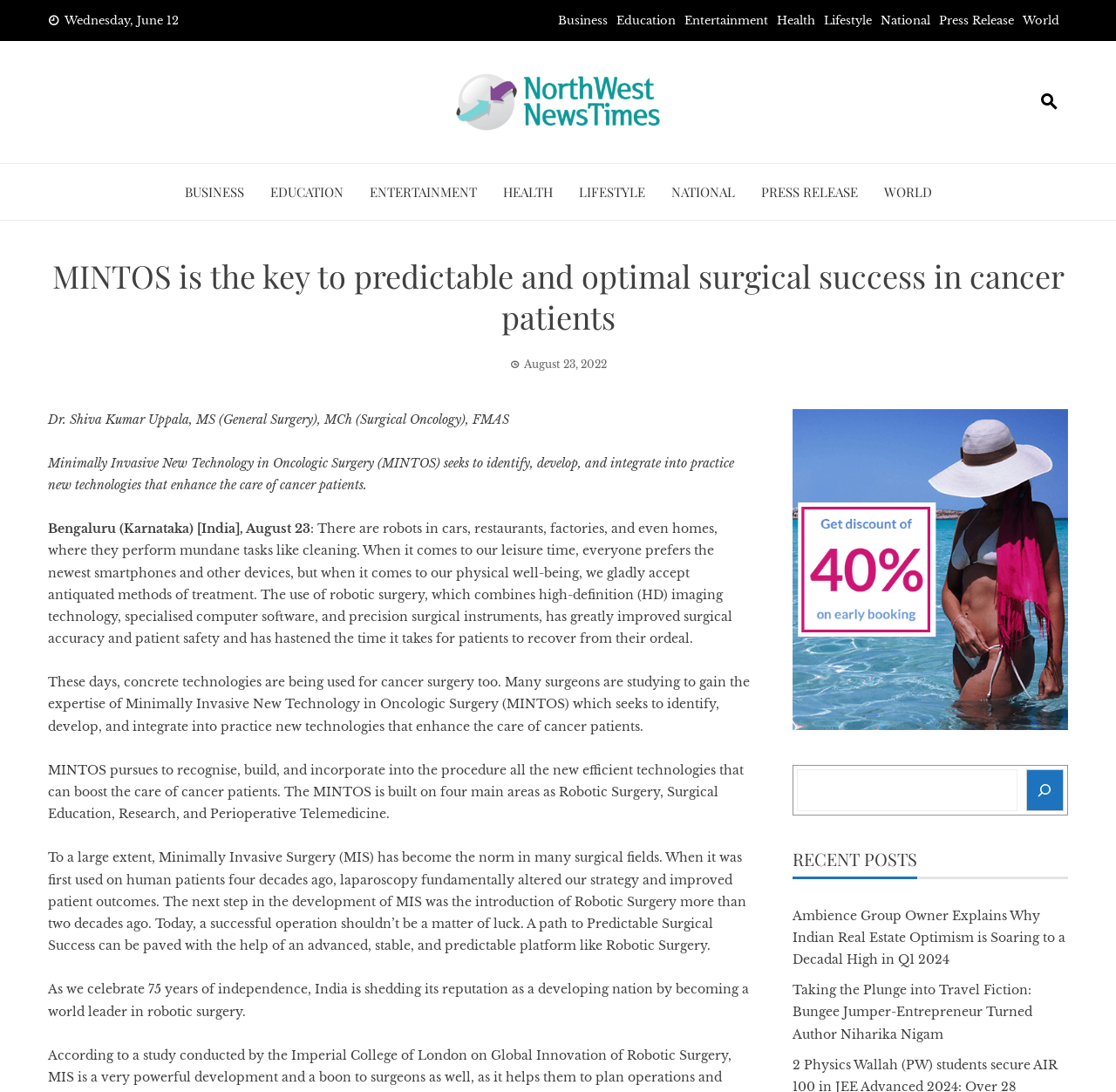Please specify the coordinates of the bounding box for the element that should be clicked to carry out this instruction: "Search for products". The coordinates must be four float numbers between 0 and 1, formatted as [left, top, right, bottom].

None